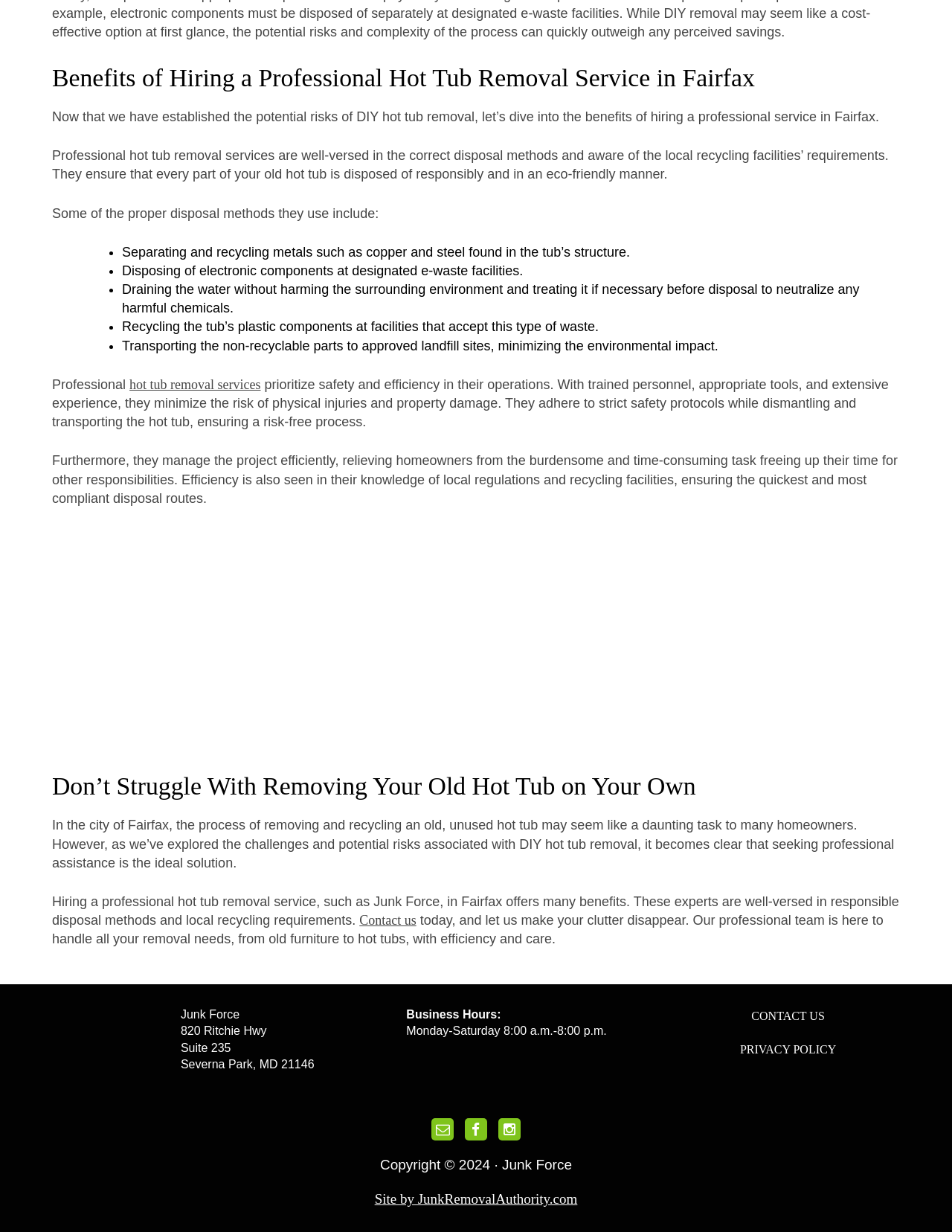What is the main topic of this webpage?
Using the visual information, answer the question in a single word or phrase.

Hot tub removal